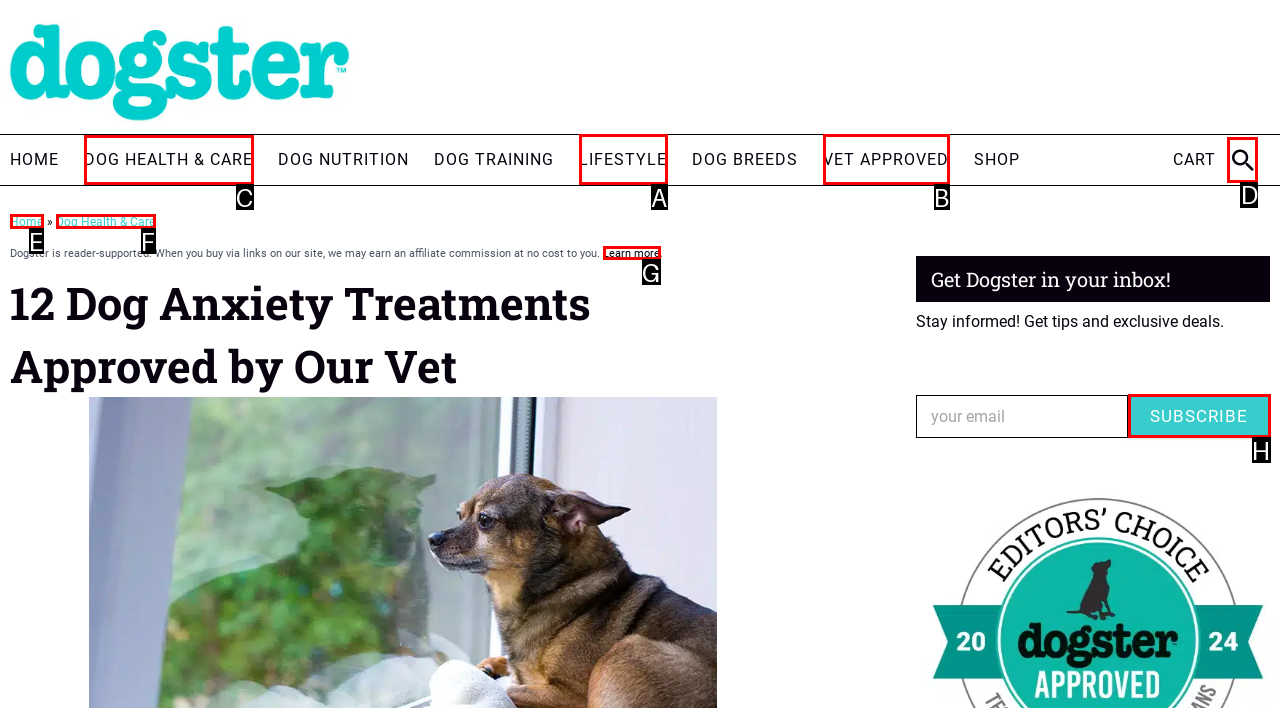Pick the right letter to click to achieve the task: View 'DOG HEALTH & CARE' page
Answer with the letter of the correct option directly.

C